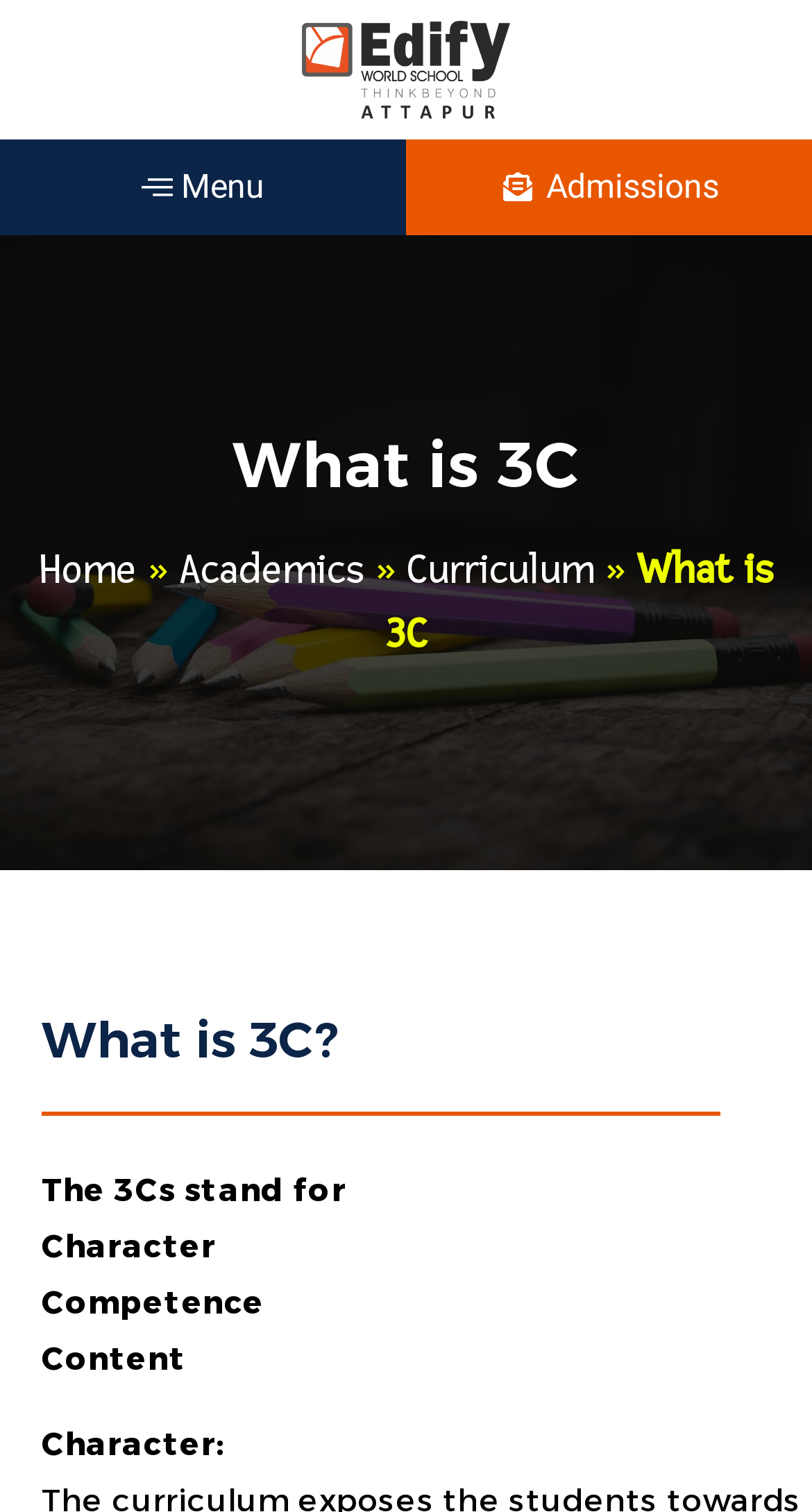What are the three Cs?
From the screenshot, supply a one-word or short-phrase answer.

Character, Competence, Content